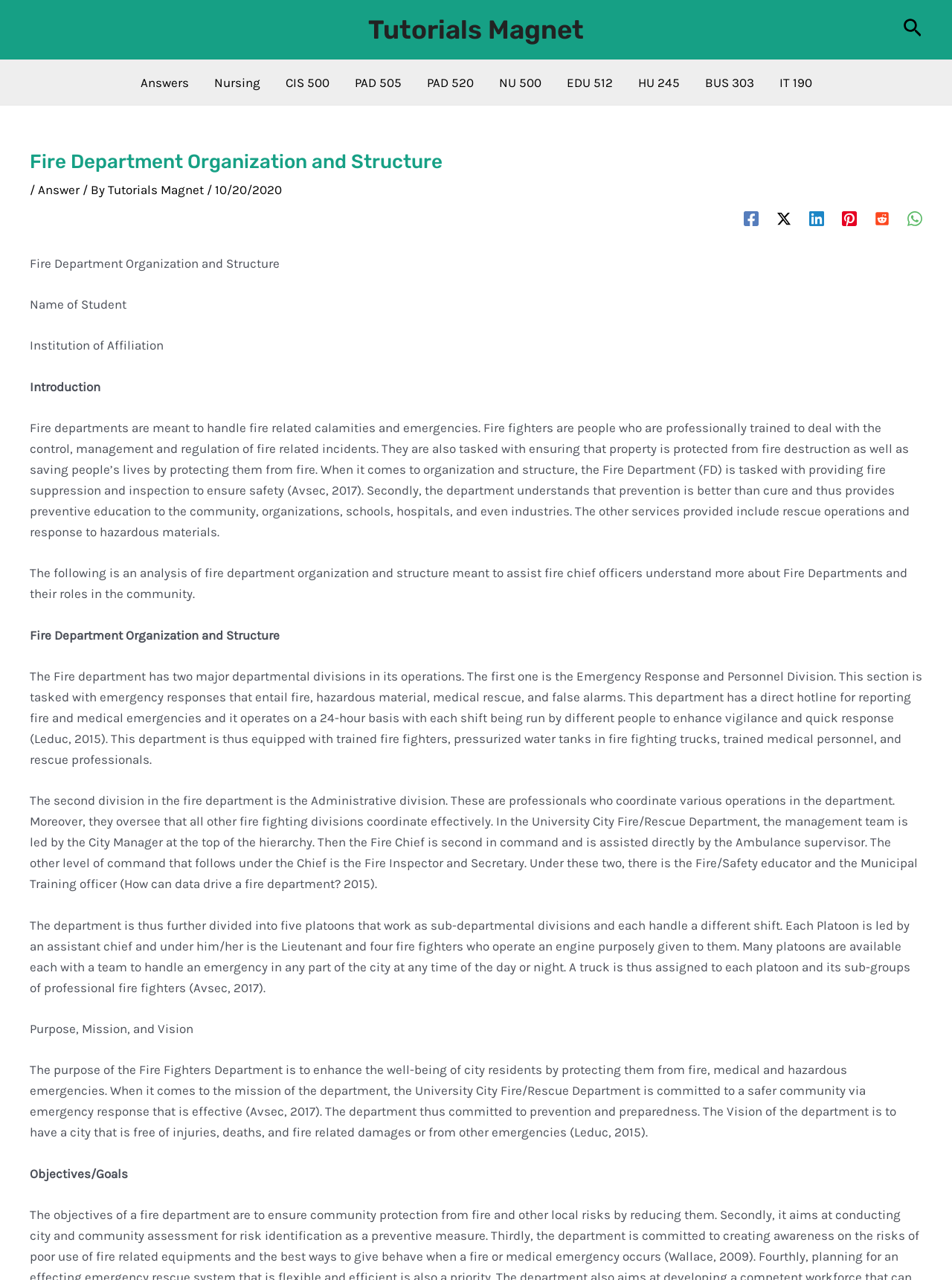Give an in-depth explanation of the webpage layout and content.

This webpage is about Fire Department Organization and Structure. At the top, there is a navigation bar with links to "Tutorials Magnet" and a search icon. Below the navigation bar, there is a header section with a title "Fire Department Organization and Structure" and a subtitle "Name of Student Institution of Affiliation Introduction". 

To the right of the header section, there are social media links to Facebook, Twitter, Linkedin, Pinterest, Reddit, and WhatsApp, each accompanied by an icon. 

The main content of the webpage is divided into several sections. The first section introduces the purpose of fire departments and the roles of firefighters. The second section analyzes the organization and structure of fire departments, including their divisions, services, and roles in the community. 

The webpage then delves deeper into the structure of a fire department, describing its two major divisions: the Emergency Response and Personnel Division, and the Administrative Division. It also explains the hierarchy of the department, including the City Manager, Fire Chief, Ambulance Supervisor, and other officials. 

Furthermore, the webpage describes the department's divisions into five platoons, each led by an assistant chief and comprising a team of firefighters. It also outlines the purpose, mission, and vision of the fire department, as well as its objectives and goals.